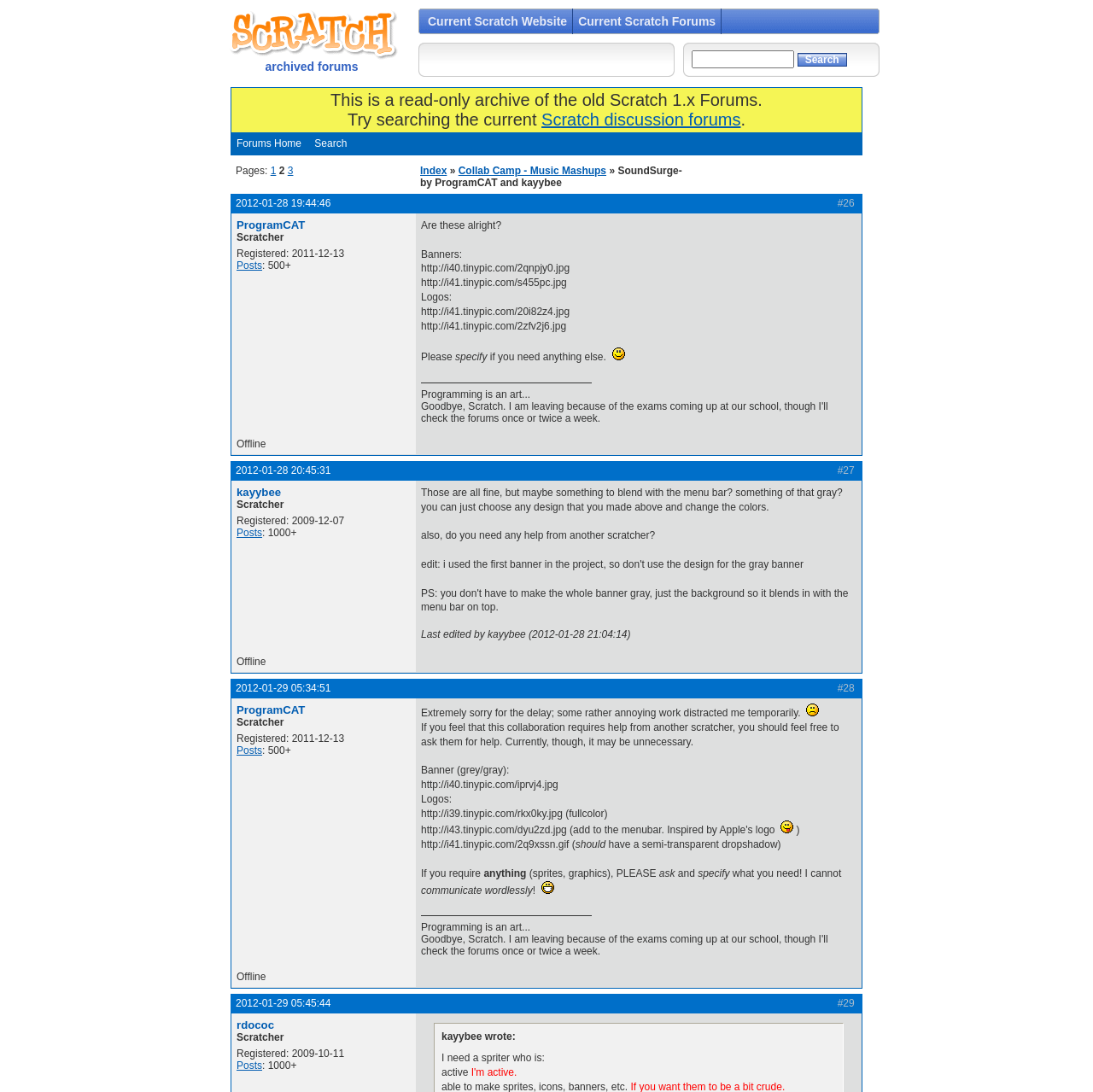Please determine the bounding box coordinates of the element to click in order to execute the following instruction: "Search our catalog". The coordinates should be four float numbers between 0 and 1, specified as [left, top, right, bottom].

None